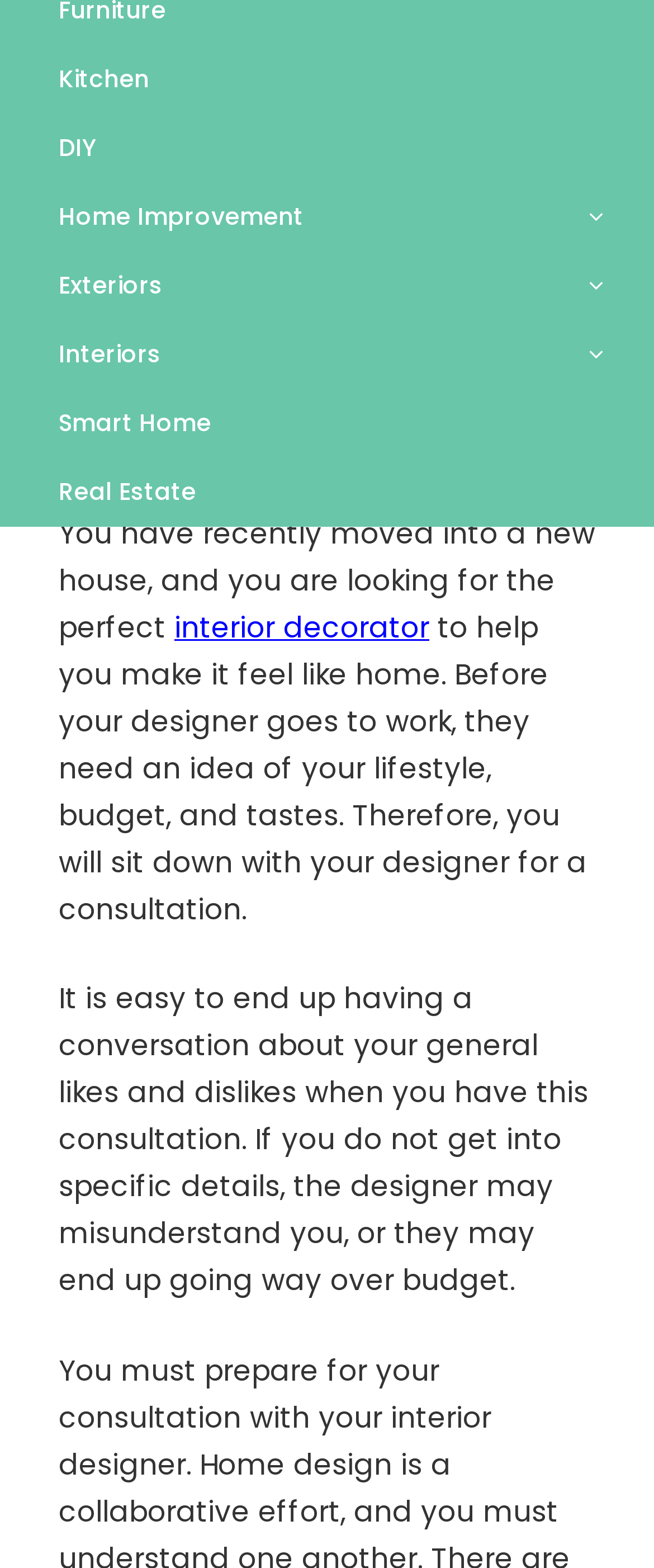Give the bounding box coordinates for this UI element: "Color". The coordinates should be four float numbers between 0 and 1, arranged as [left, top, right, bottom].

[0.064, 0.263, 0.962, 0.315]